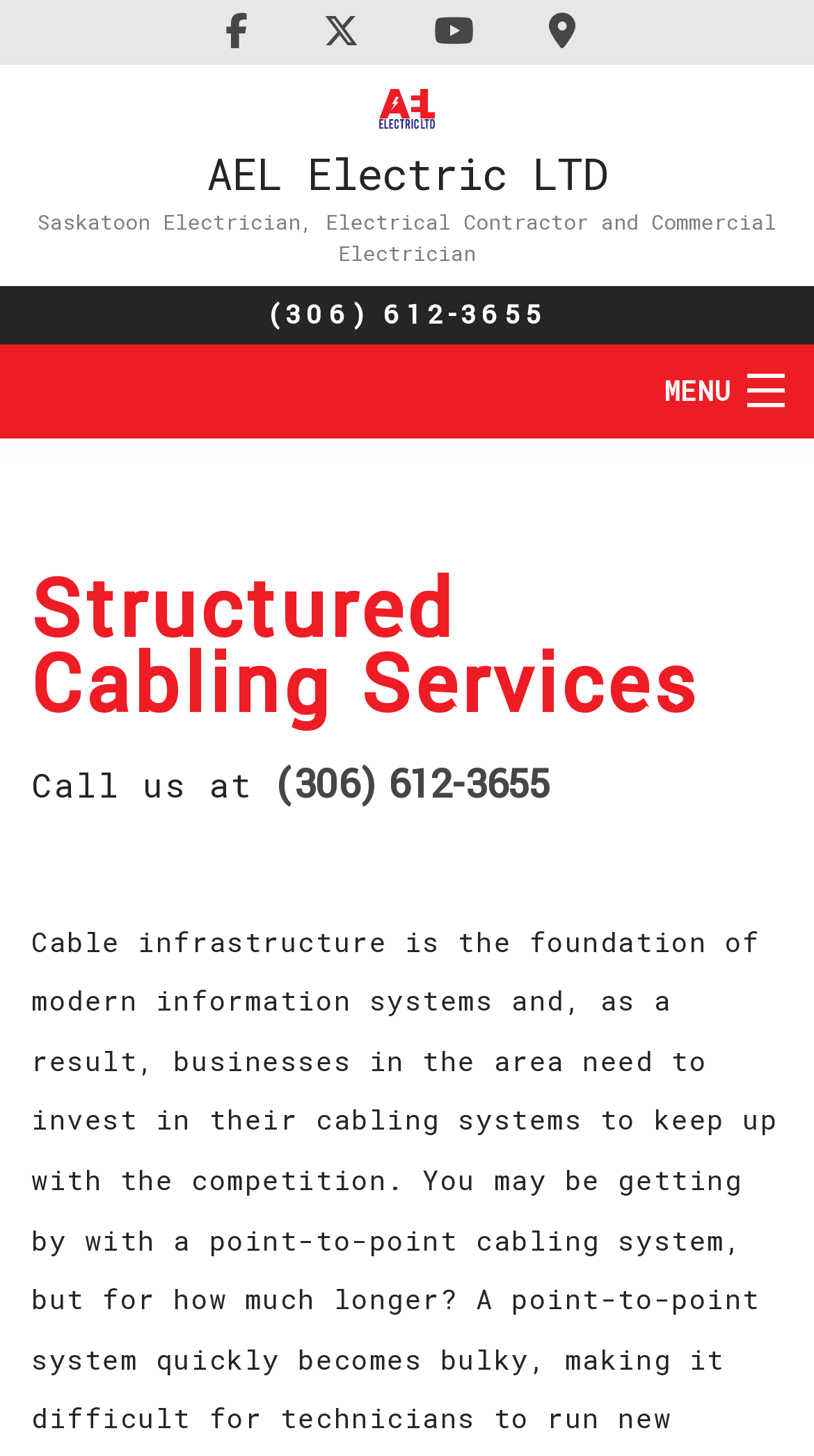Pinpoint the bounding box coordinates of the clickable area necessary to execute the following instruction: "Connect with Facebook". The coordinates should be given as four float numbers between 0 and 1, namely [left, top, right, bottom].

[0.251, 0.006, 0.346, 0.036]